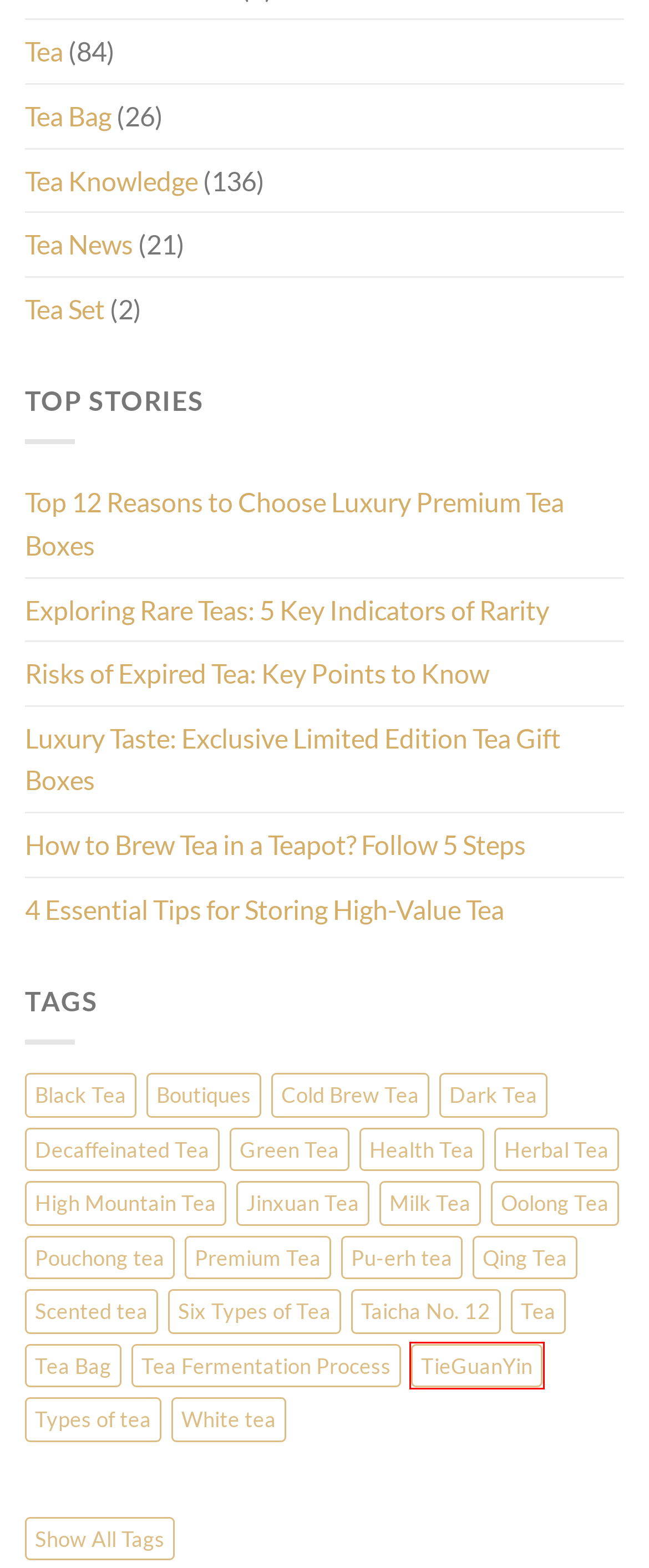You are provided with a screenshot of a webpage that has a red bounding box highlighting a UI element. Choose the most accurate webpage description that matches the new webpage after clicking the highlighted element. Here are your choices:
A. 5 Steps Of Making Tea & Necessary Tea Tools！
B. Qing Tea - ABoxTik 一盒精品
C. Tea Fermentation Process - ABoxTik 一盒精品
D. Top 5 Recommended Magnet Herbal Tea Bags
E. Types Of Tea - ABoxTik 一盒精品
F. Tea - ABoxTik 一盒精品
G. Six Types Of Tea - ABoxTik 一盒精品
H. TieGuanYin - ABoxTik 一盒精品

H